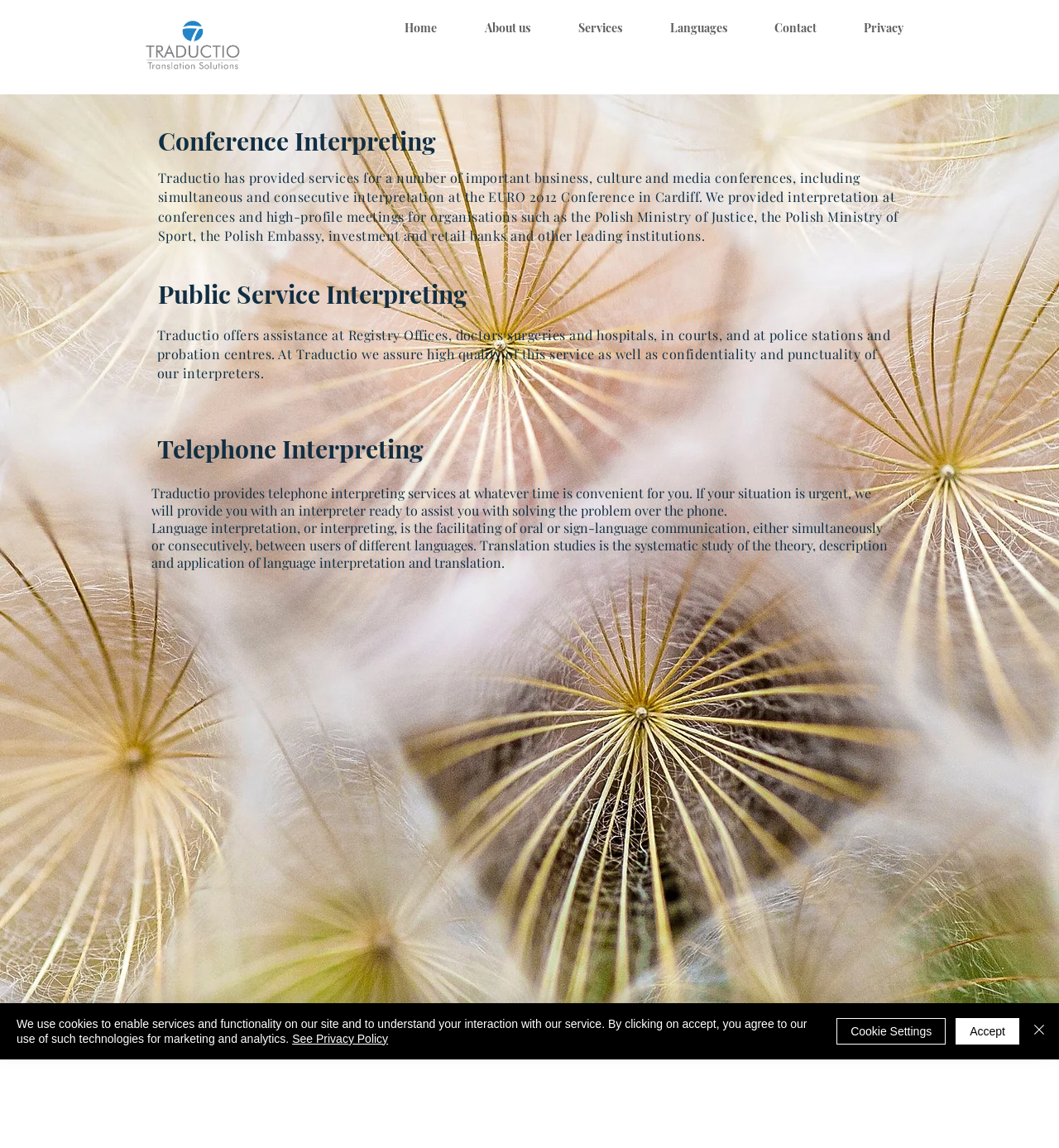Use the information in the screenshot to answer the question comprehensively: What is the purpose of Traductio's telephone interpreting service?

According to the webpage, Traductio's telephone interpreting service is designed to provide assistance at any time, including in urgent situations, allowing users to solve problems over the phone with the help of an interpreter.